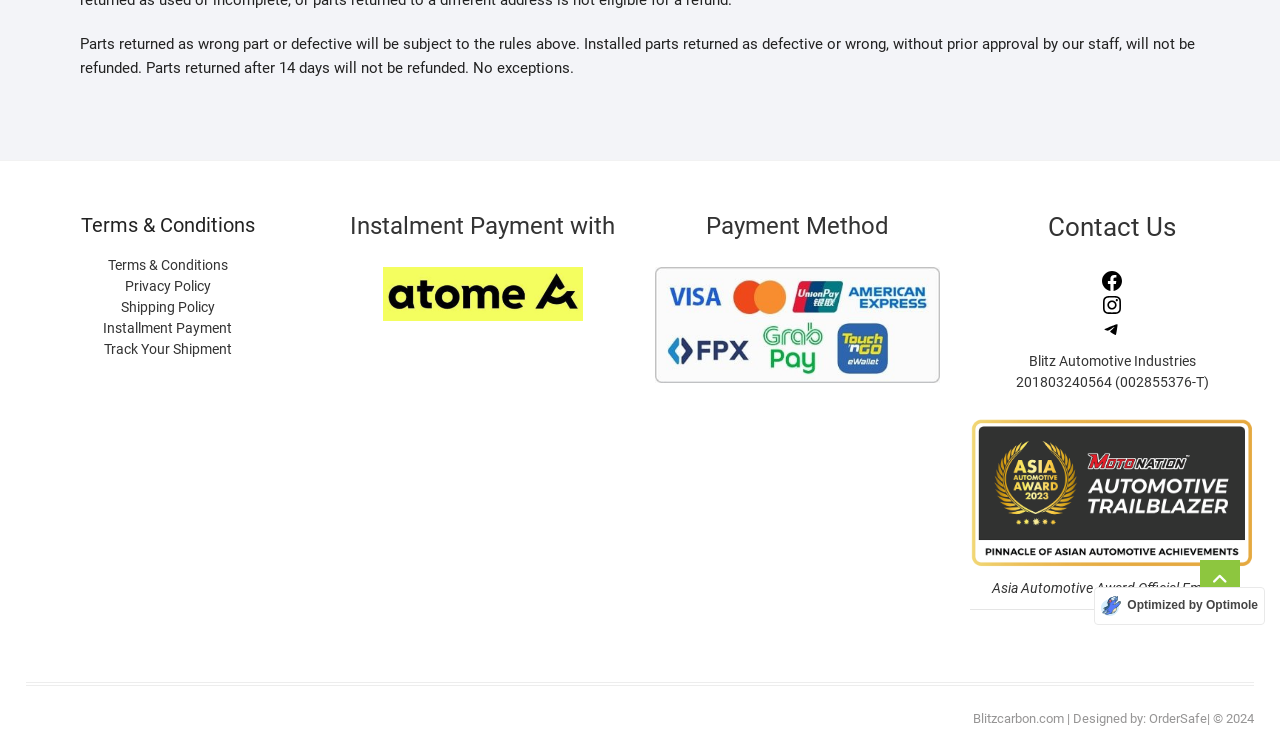Calculate the bounding box coordinates of the UI element given the description: "malware analysis".

None